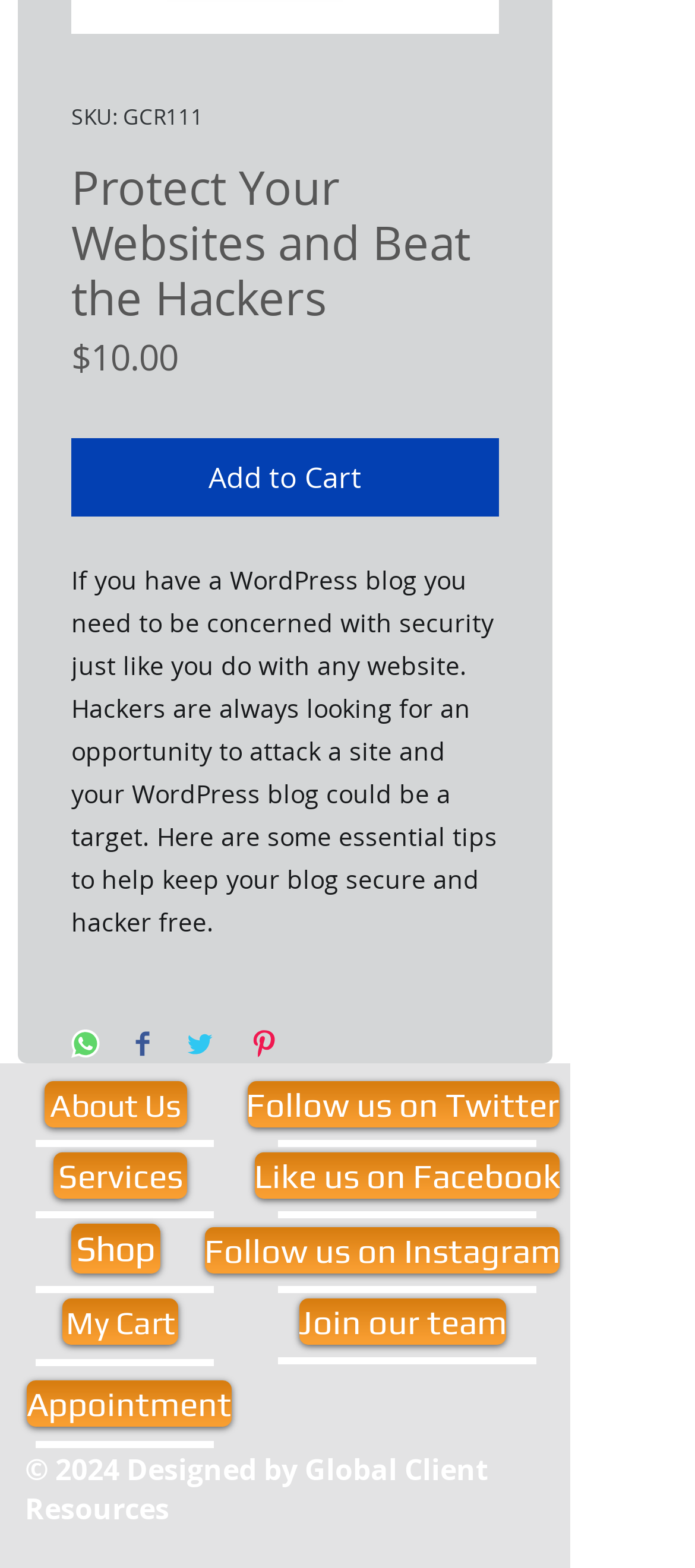Can you look at the image and give a comprehensive answer to the question:
What is the topic of the content on this webpage?

The content on this webpage appears to be discussing the importance of security for WordPress blogs, providing tips and advice on how to keep blogs secure and hacker-free.